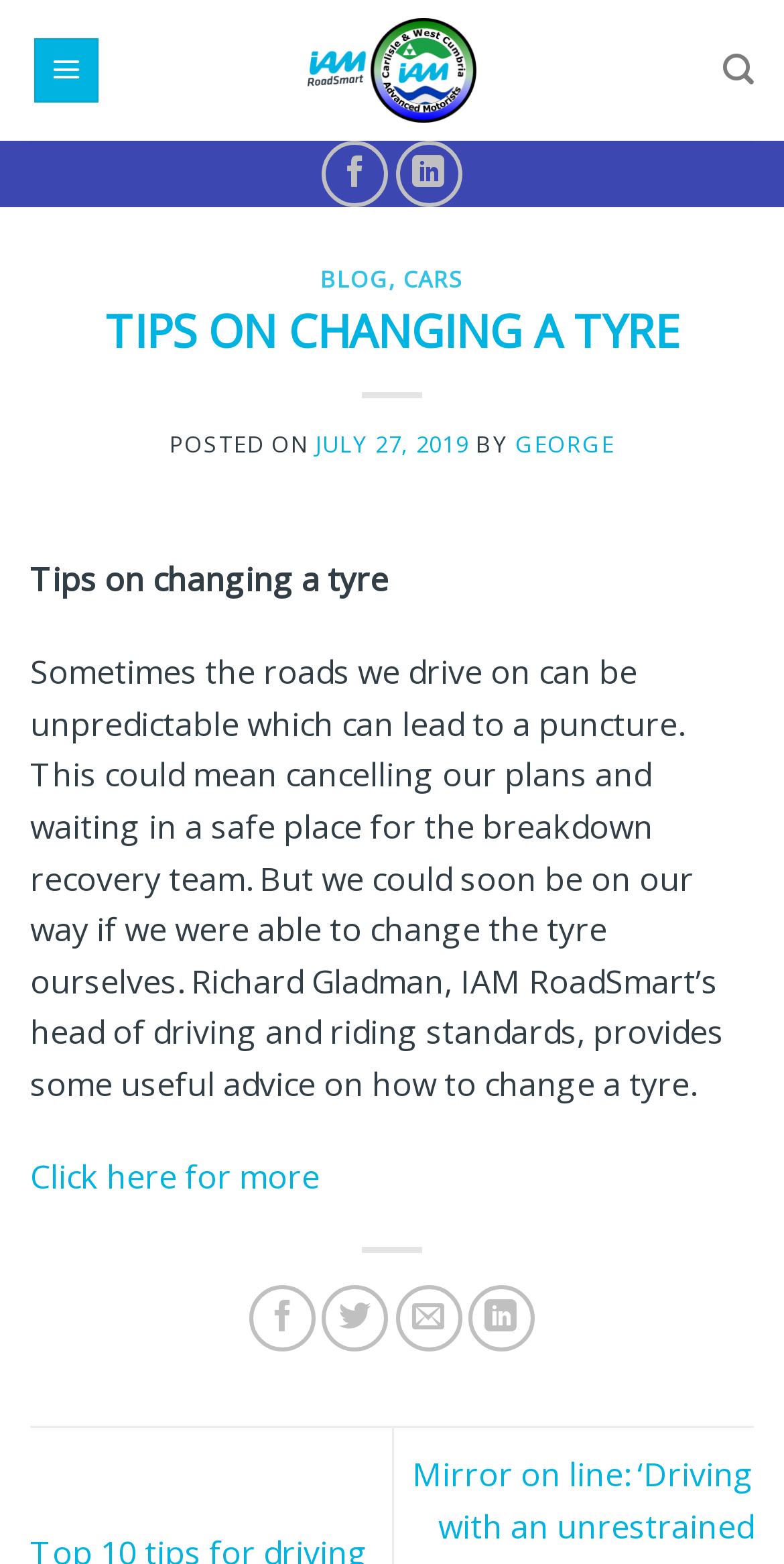When was the blog post published?
Provide a detailed and well-explained answer to the question.

The publication date of the blog post is indicated by the link 'JULY 27, 2019' which is located below the heading 'TIPS ON CHANGING A TYRE'.